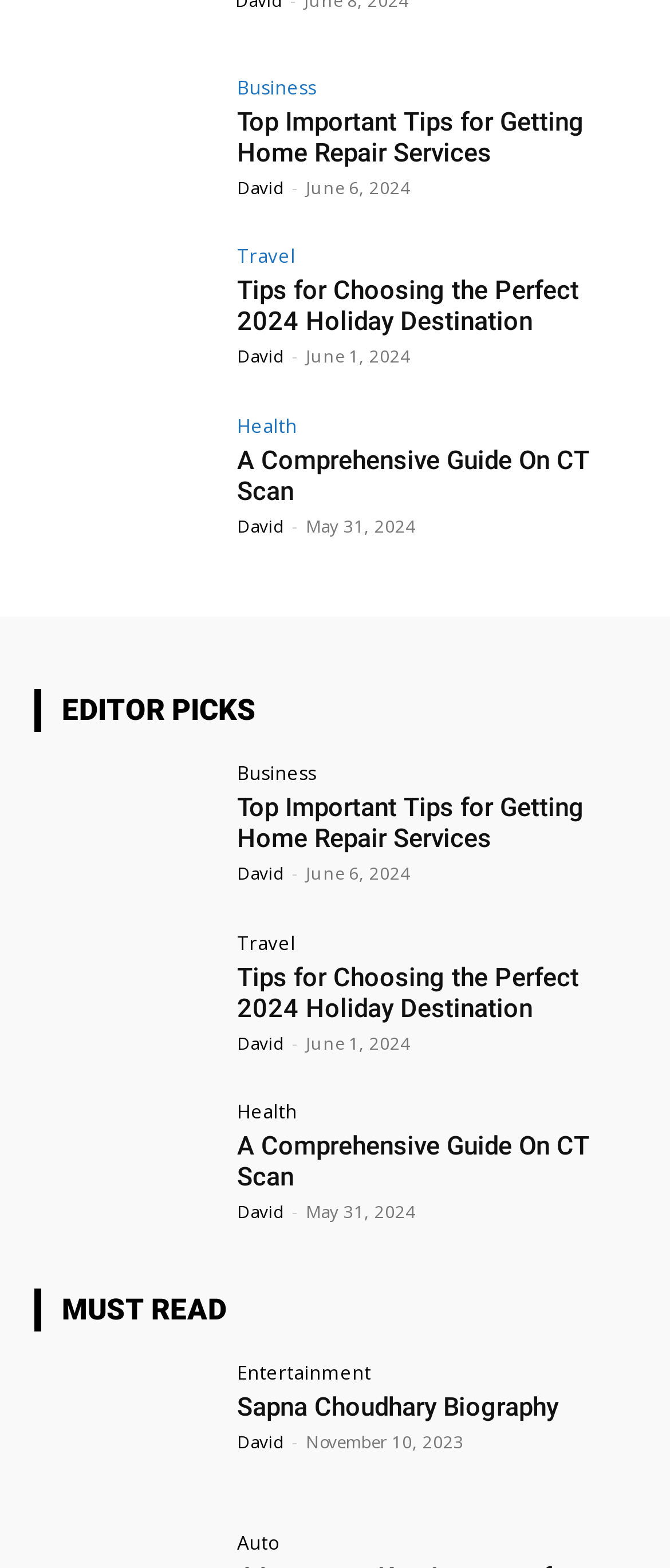Please identify the bounding box coordinates of the area that needs to be clicked to fulfill the following instruction: "Read A Comprehensive Guide On CT Scan."

[0.354, 0.284, 0.879, 0.323]